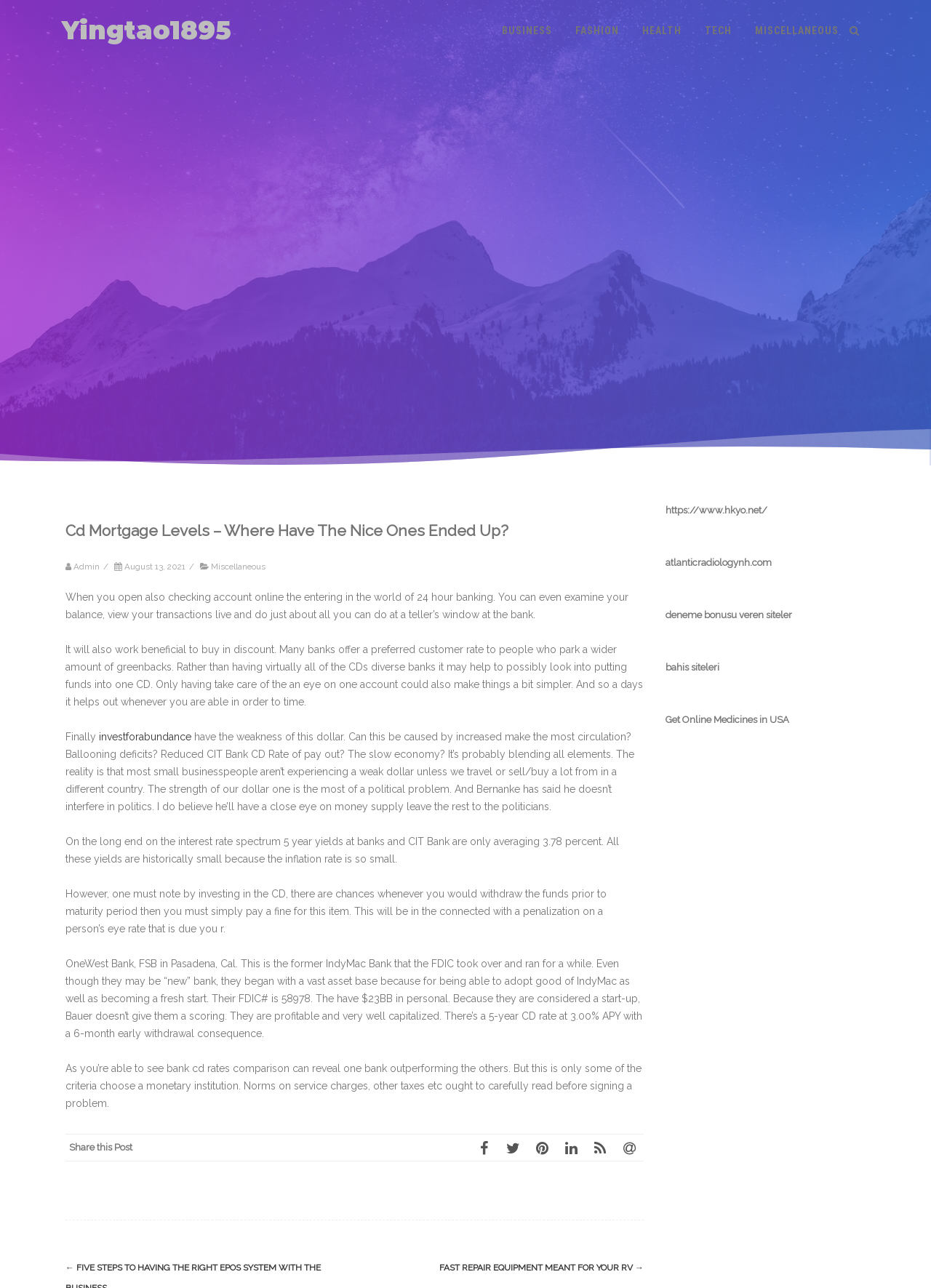Pinpoint the bounding box coordinates of the clickable element to carry out the following instruction: "Click on the 'BUSINESS' link."

[0.527, 0.009, 0.605, 0.038]